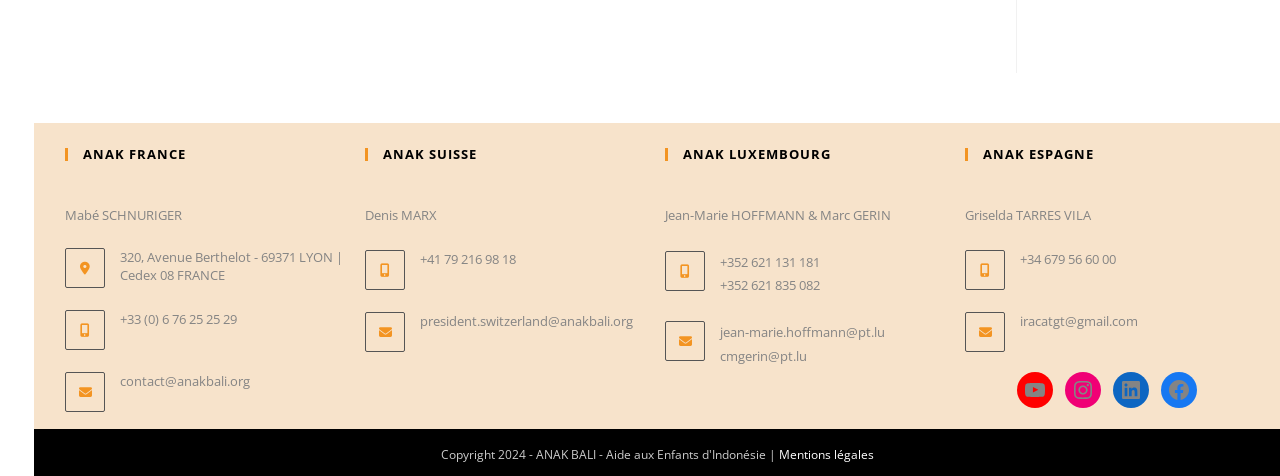Provide a thorough and detailed response to the question by examining the image: 
What is the name of the person in ANAK FRANCE?

I found the heading 'ANAK FRANCE' and then looked for the StaticText element below it, which contains the name 'Mabé SCHNURIGER'.